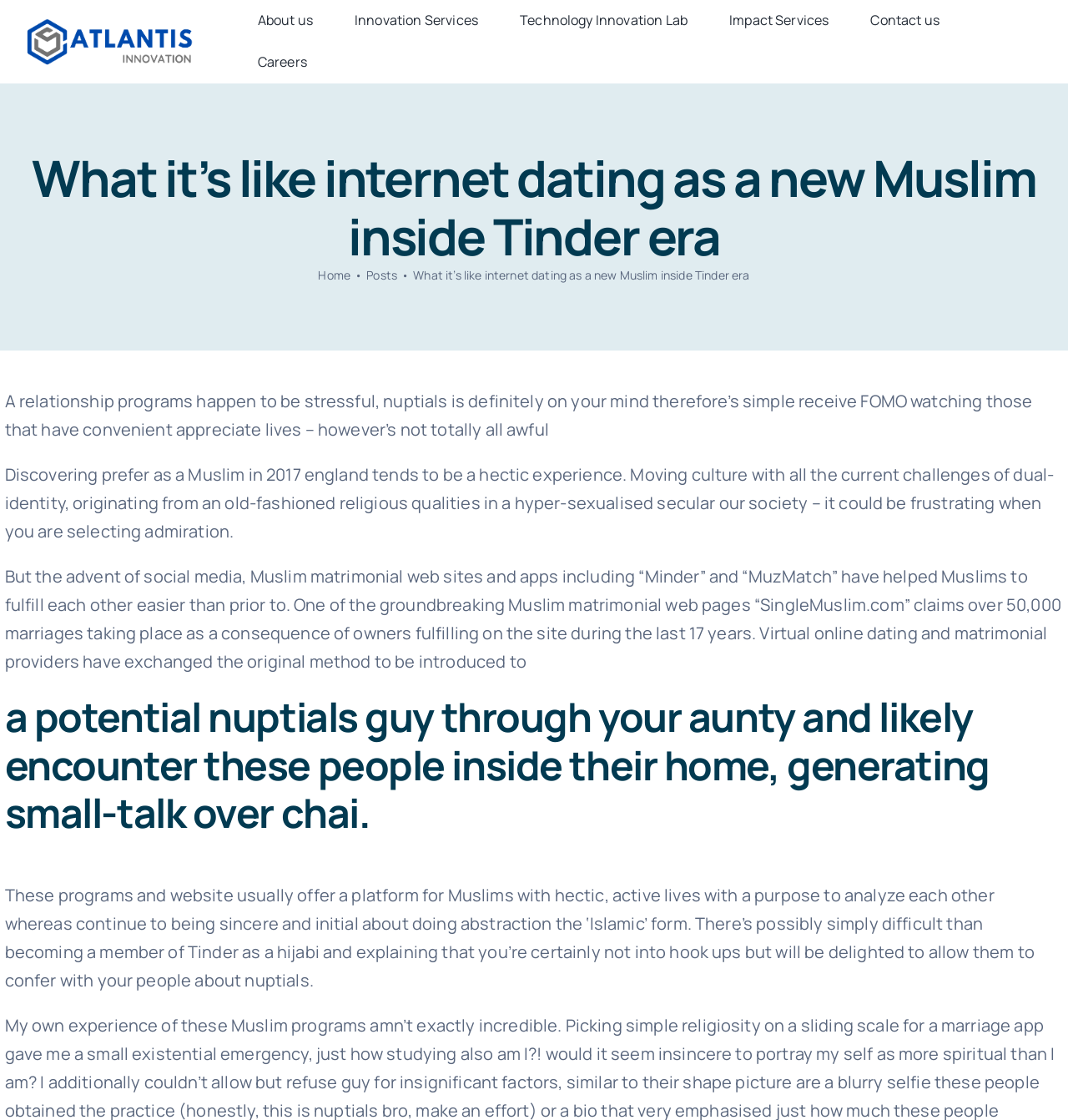Please respond in a single word or phrase: 
What is the topic of the article?

Internet dating as a new Muslim